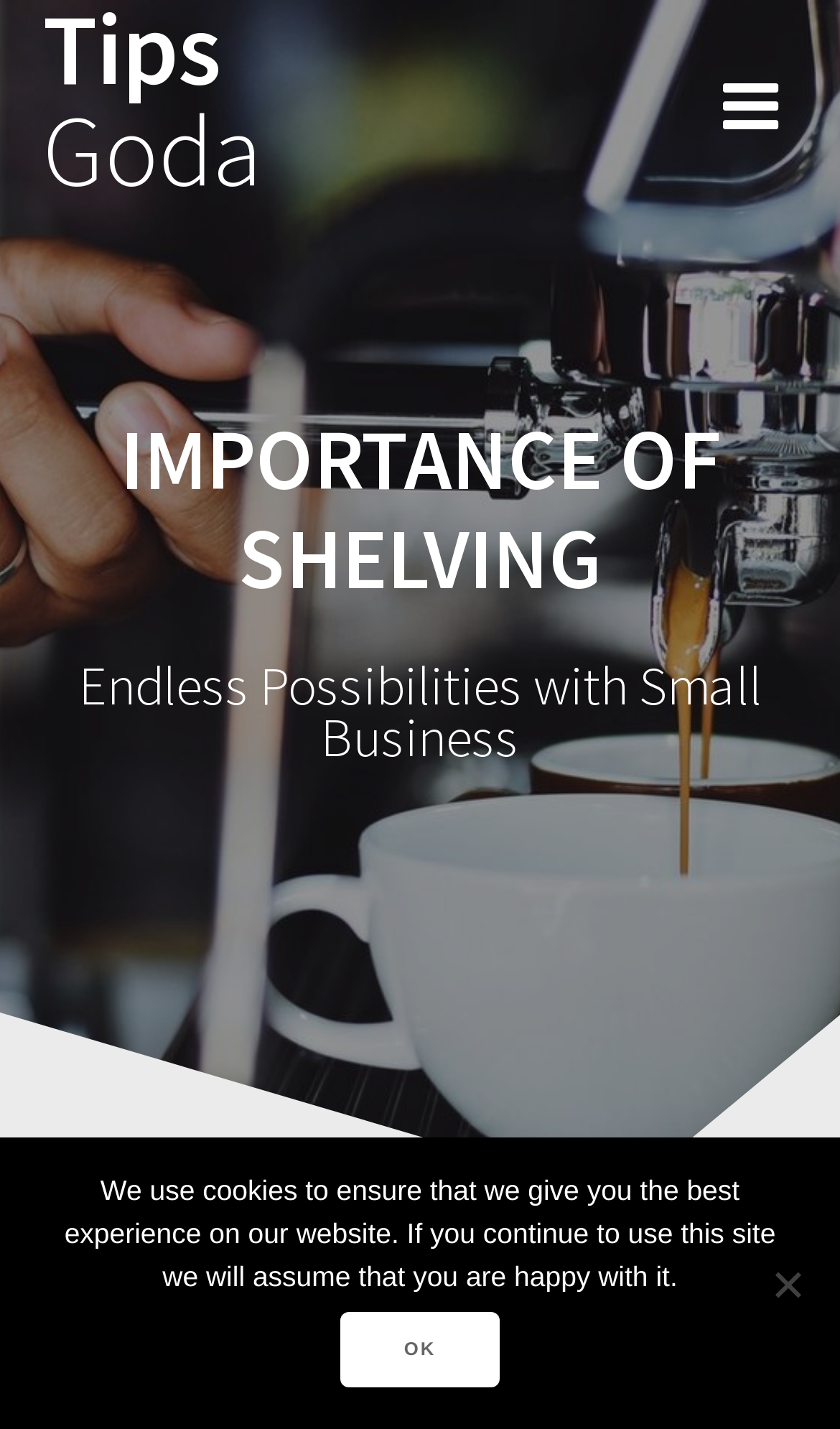Refer to the image and provide an in-depth answer to the question:
How many navigation links are there?

There are two navigation links, 'Tips Goda' and '', which can be used to navigate to other pages or sections of the website.